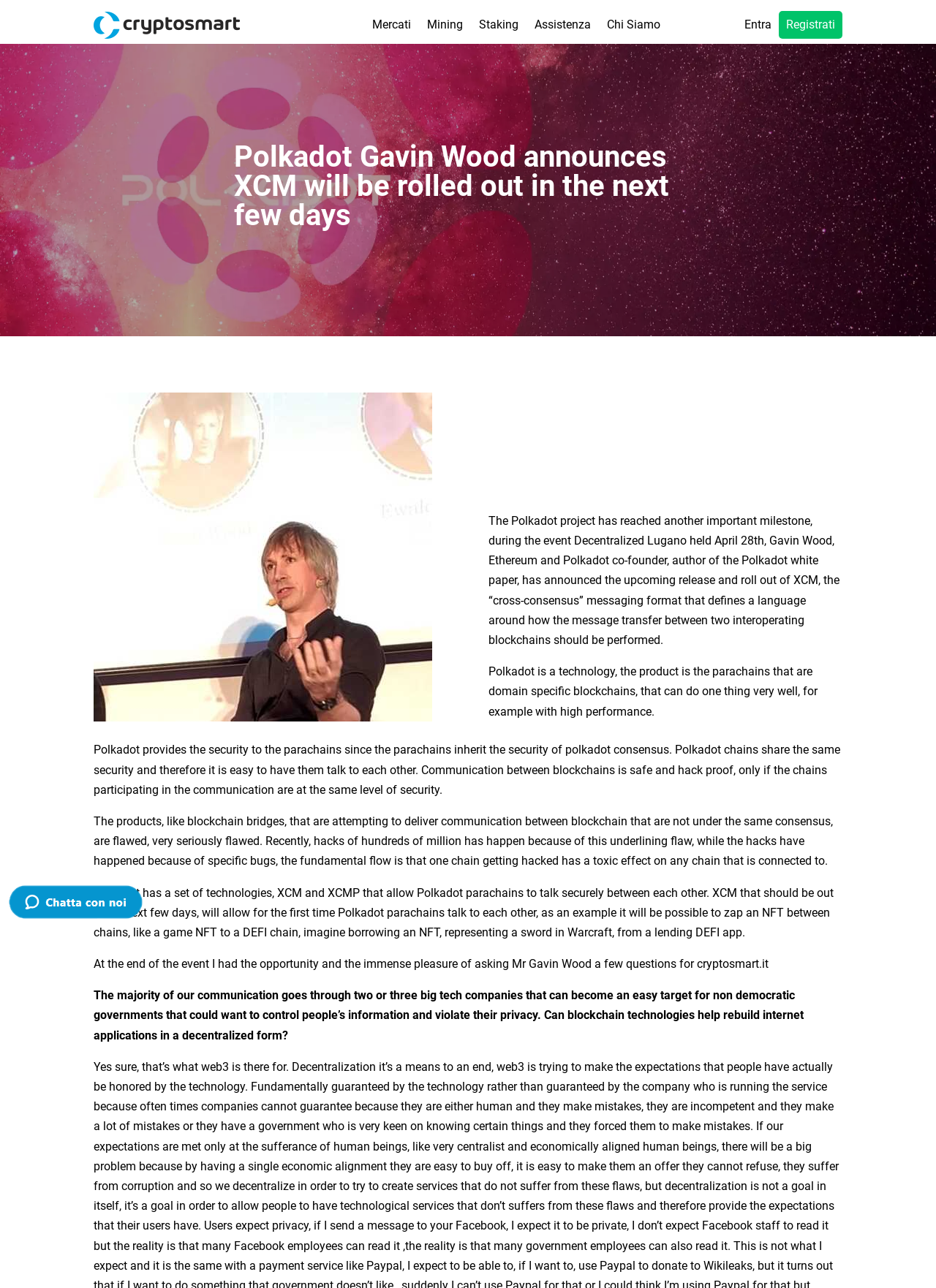Offer an extensive depiction of the webpage and its key elements.

The webpage appears to be an article about Polkadot, a blockchain technology, and its recent developments. At the top of the page, there is a logo or icon on the left, accompanied by a link. To the right of this, there are several links to different sections of the website, including "Mercati", "Mining", "Staking", "Assistenza", and "Chi Siamo".

Below these links, there is a prominent heading that reads "Polkadot Gavin Wood announces XCM will be rolled out in the next few days". This heading is centered on the page and is followed by a large image that takes up most of the width of the page.

The main content of the article is divided into several paragraphs of text, which describe the Polkadot project and its recent milestone. The text explains that Gavin Wood, the co-founder of Polkadot, has announced the upcoming release of XCM, a "cross-consensus" messaging format that enables secure communication between different blockchains.

There are several images scattered throughout the article, including a smaller image to the left of the first paragraph of text. The images do not appear to be directly related to the content of the article, but rather serve as decorative elements.

At the bottom of the page, there is a link to "Entra" (meaning "Enter" in Italian) and another link to "Registrati" (meaning "Register" in Italian). These links are likely related to user authentication or registration on the website.

Overall, the webpage appears to be a news article or blog post about the Polkadot project and its recent developments, with a focus on the upcoming release of XCM.